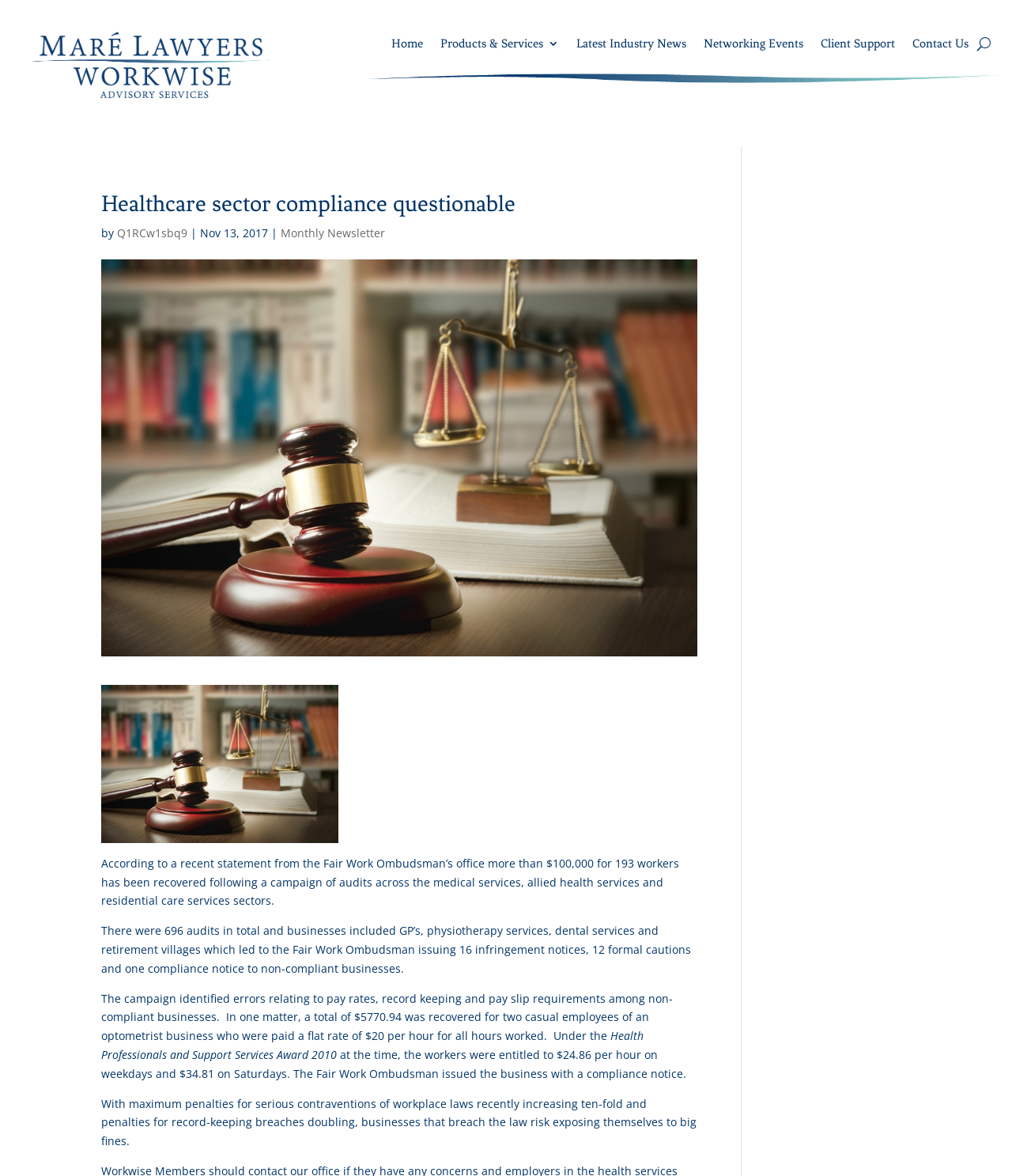Identify the bounding box coordinates for the UI element mentioned here: "Latest Industry News". Provide the coordinates as four float values between 0 and 1, i.e., [left, top, right, bottom].

[0.57, 0.032, 0.678, 0.047]